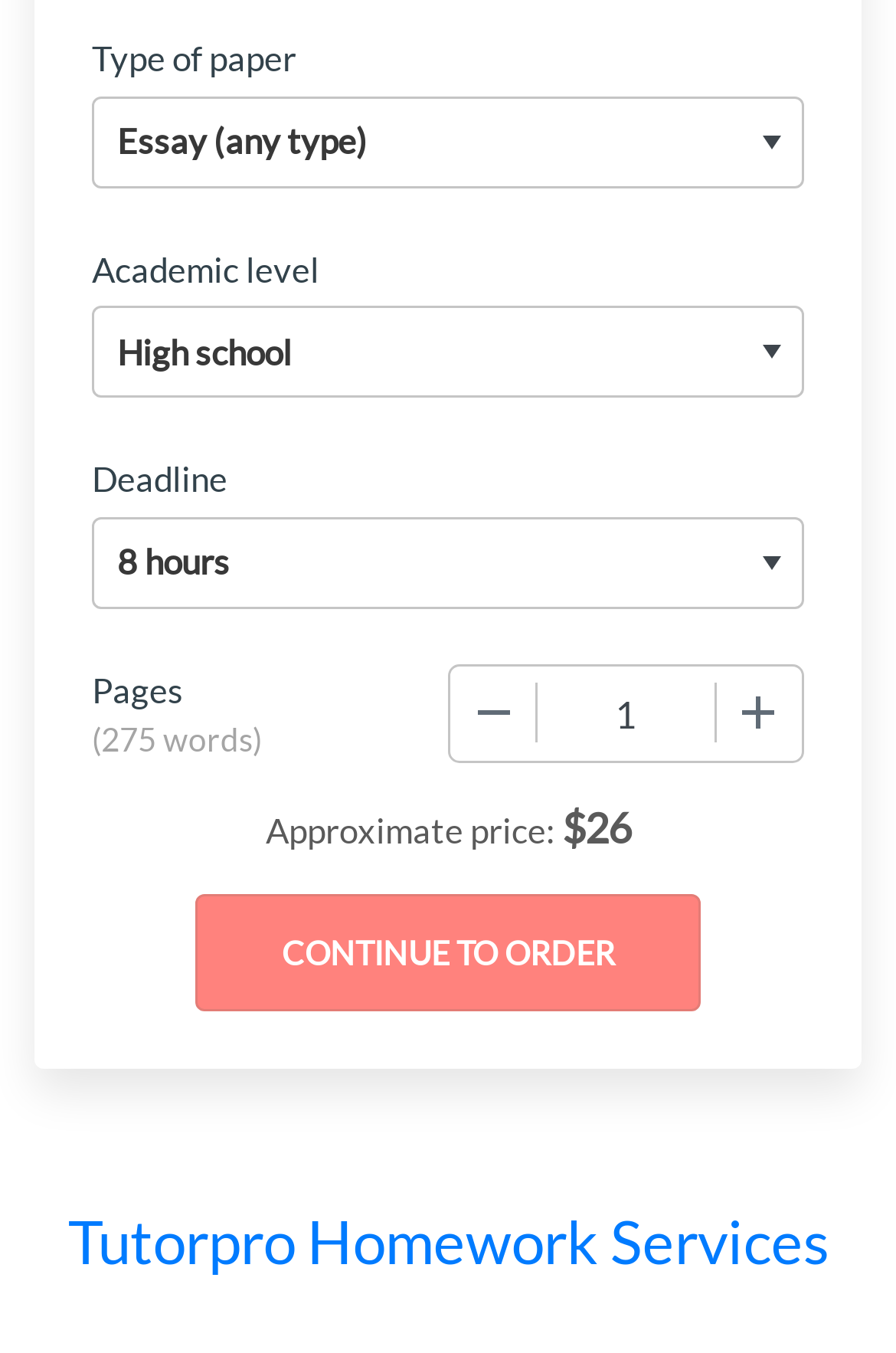What is the type of paper?
Please provide a comprehensive and detailed answer to the question.

The webpage has a combobox with the label 'Type of paper', but it does not have a default or selected value, so we cannot determine the type of paper.